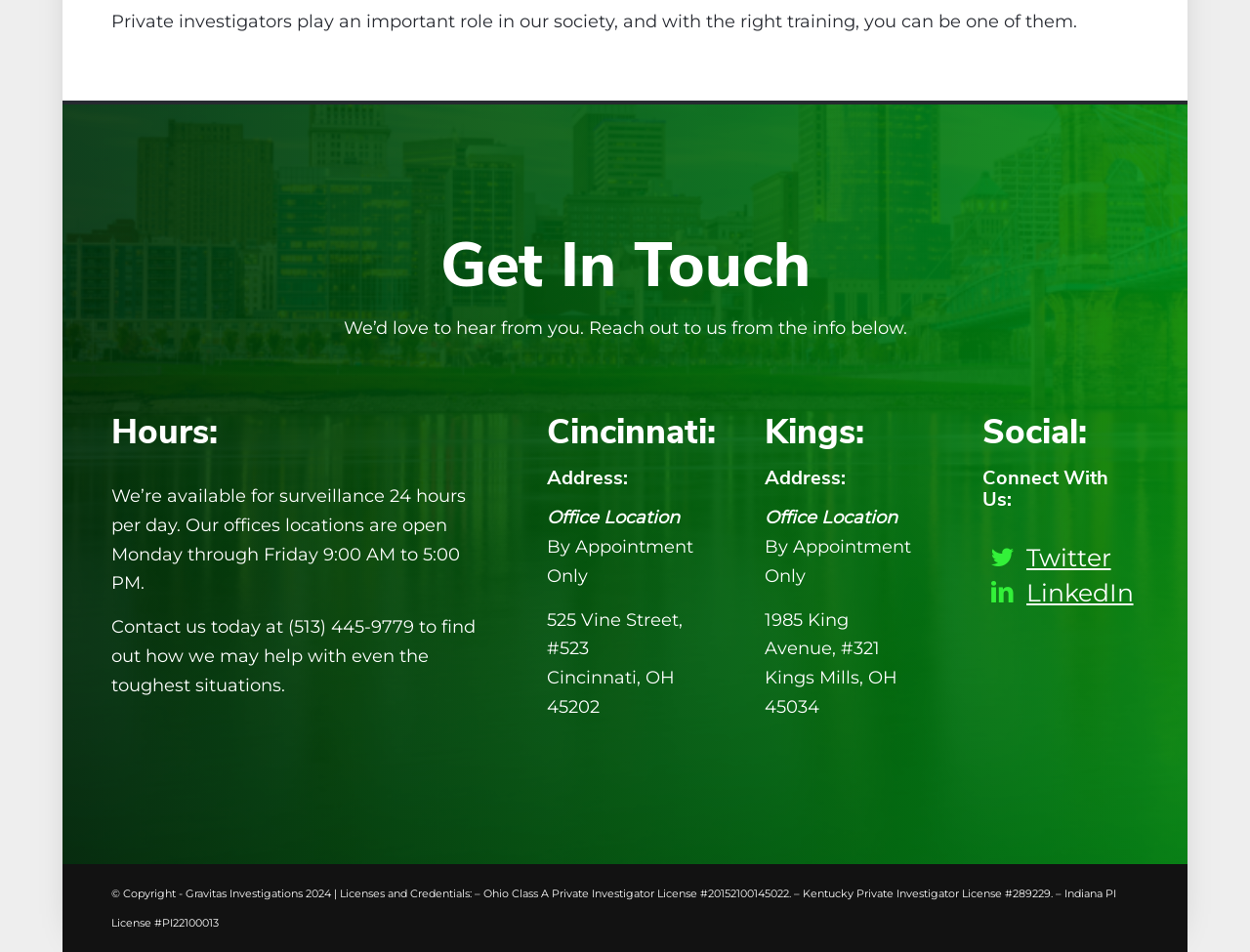How can you connect with the agency on social media?
Answer with a single word or phrase by referring to the visual content.

Twitter and LinkedIn